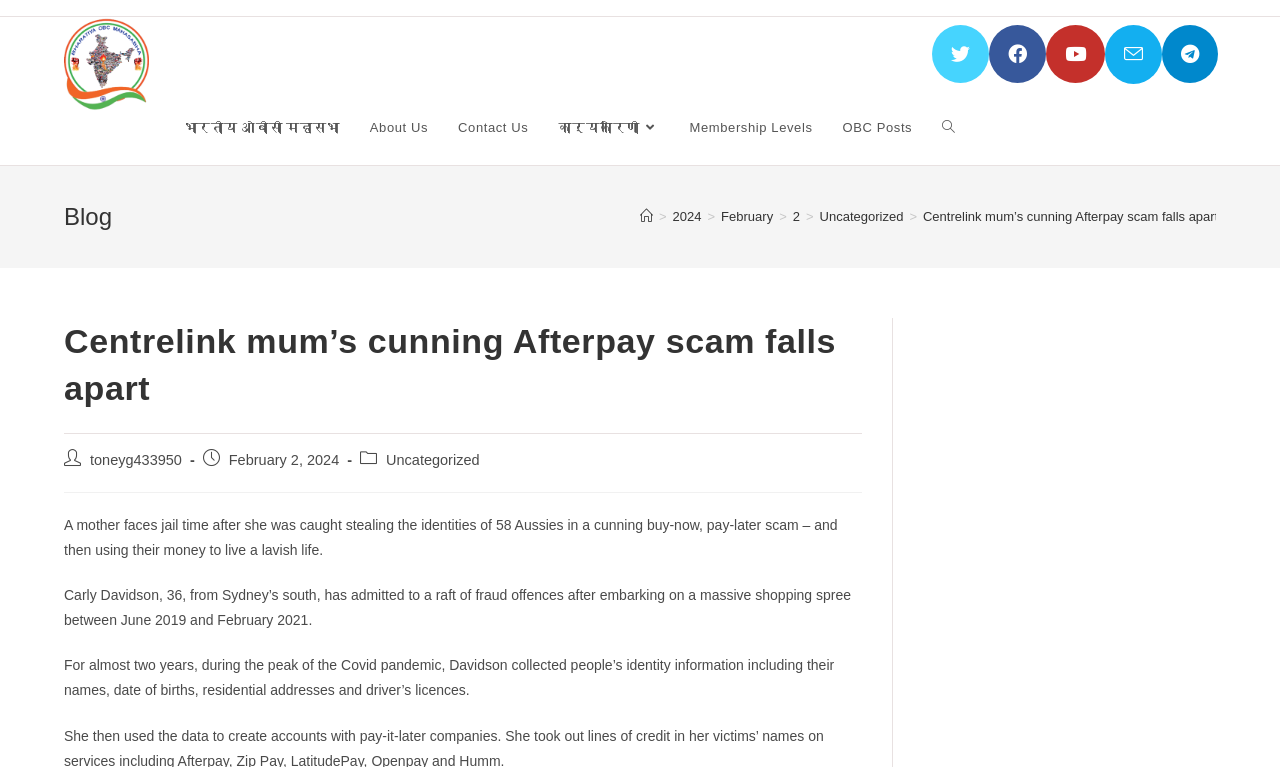Provide your answer to the question using just one word or phrase: When was the blog post published?

February 2, 2024